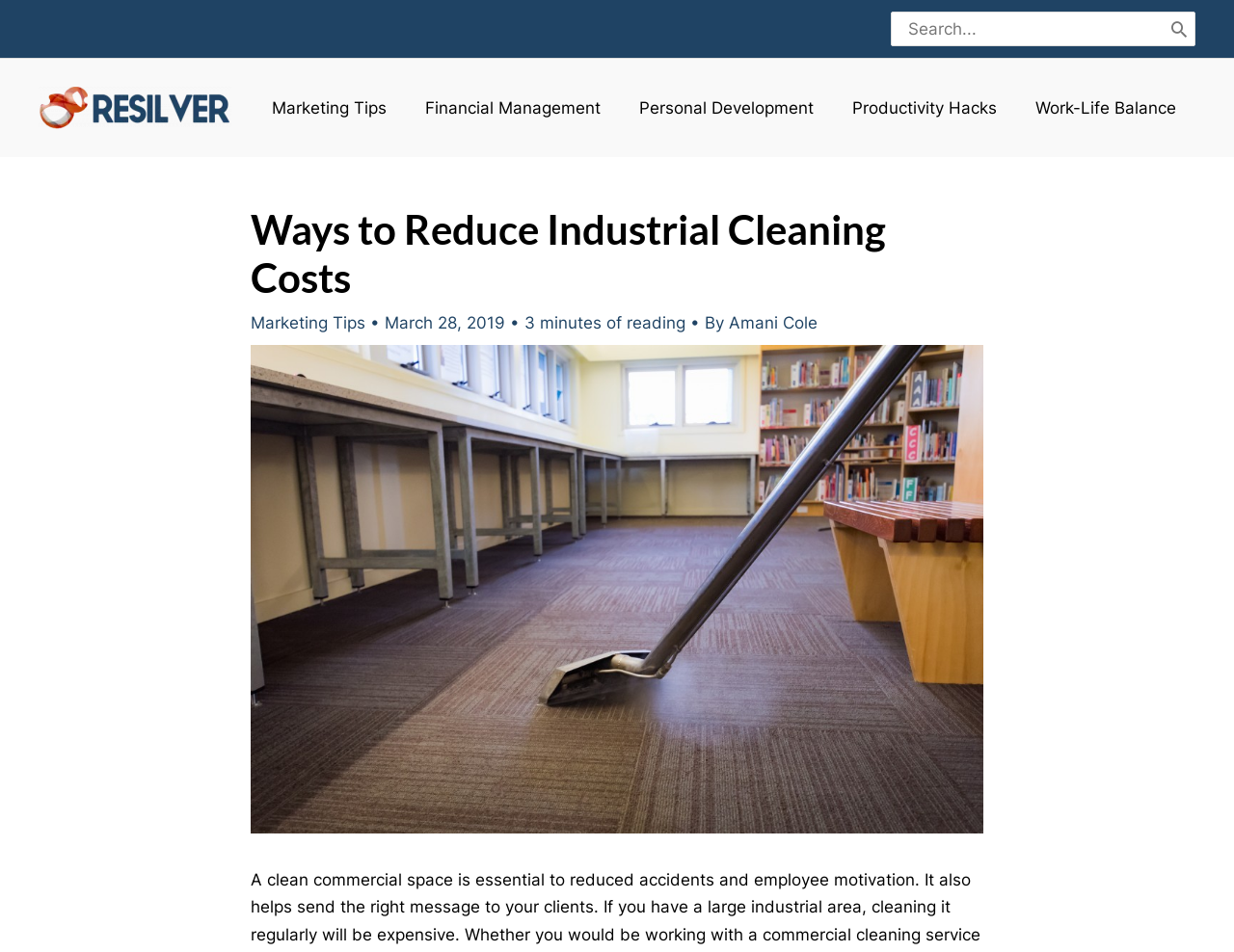Extract the heading text from the webpage.

Ways to Reduce Industrial Cleaning Costs